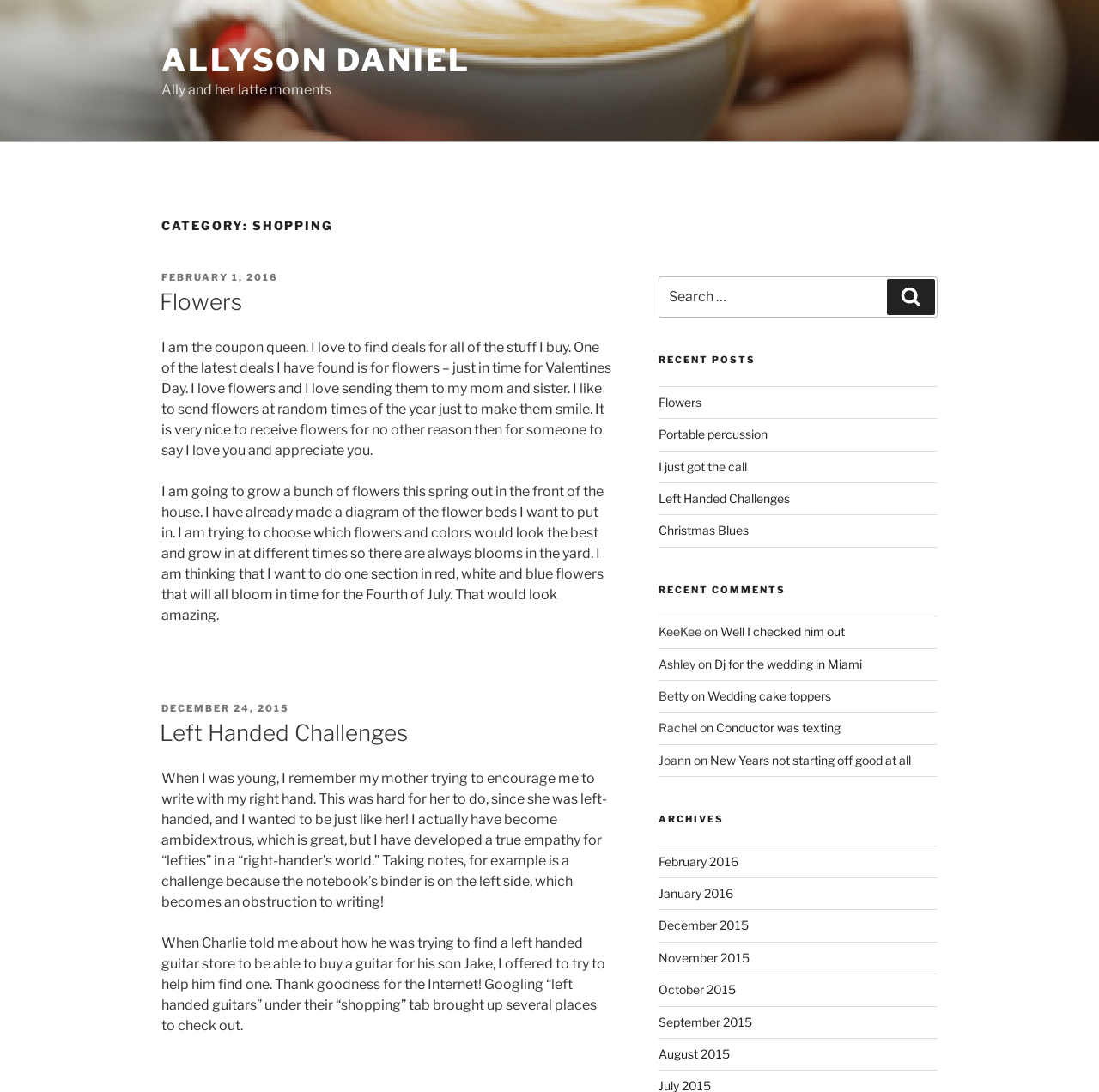Find the bounding box coordinates for the element that must be clicked to complete the instruction: "Check archives for February 2016". The coordinates should be four float numbers between 0 and 1, indicated as [left, top, right, bottom].

[0.599, 0.782, 0.672, 0.795]